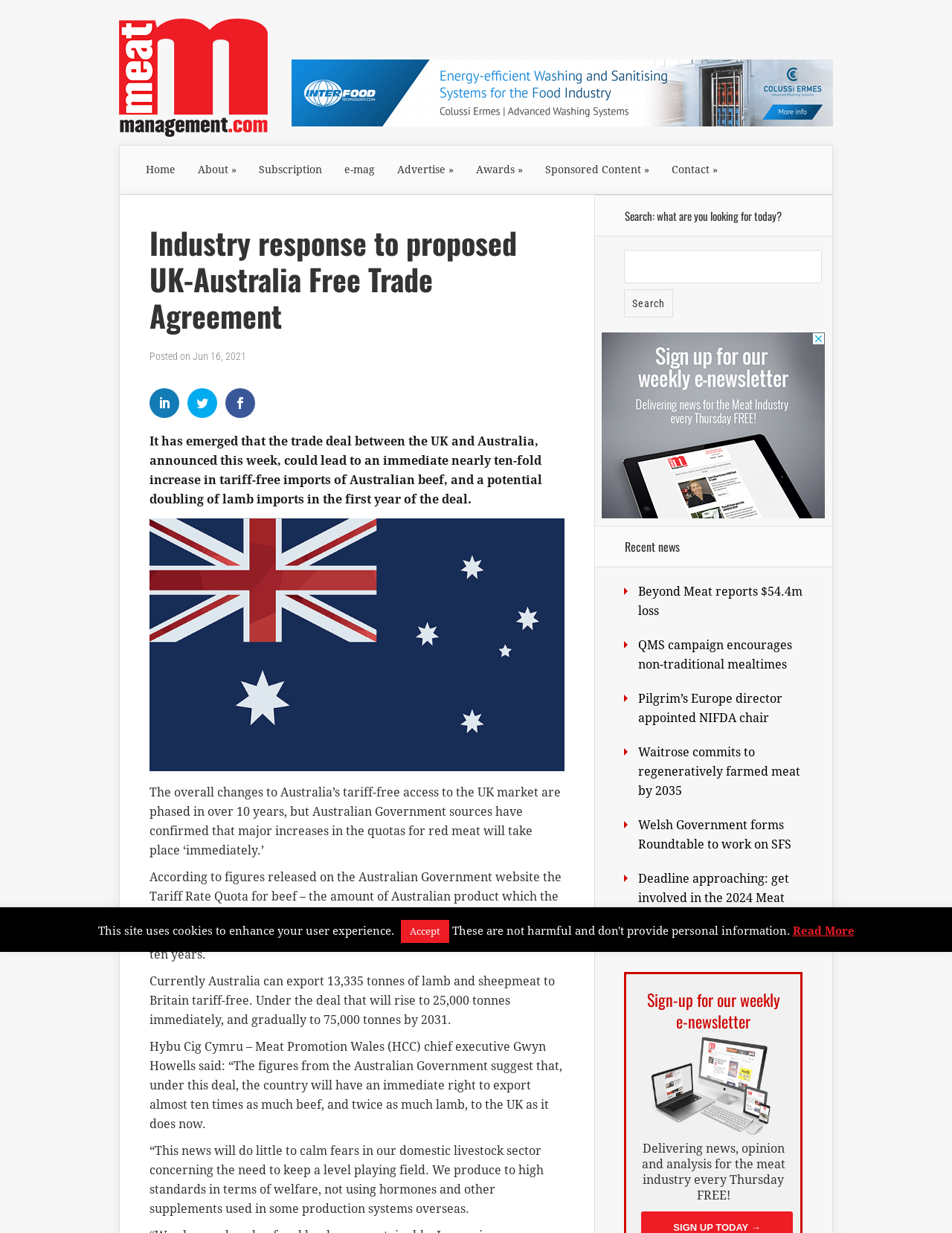Please find the bounding box coordinates in the format (top-left x, top-left y, bottom-right x, bottom-right y) for the given element description. Ensure the coordinates are floating point numbers between 0 and 1. Description: Sponsored Content

[0.561, 0.118, 0.694, 0.158]